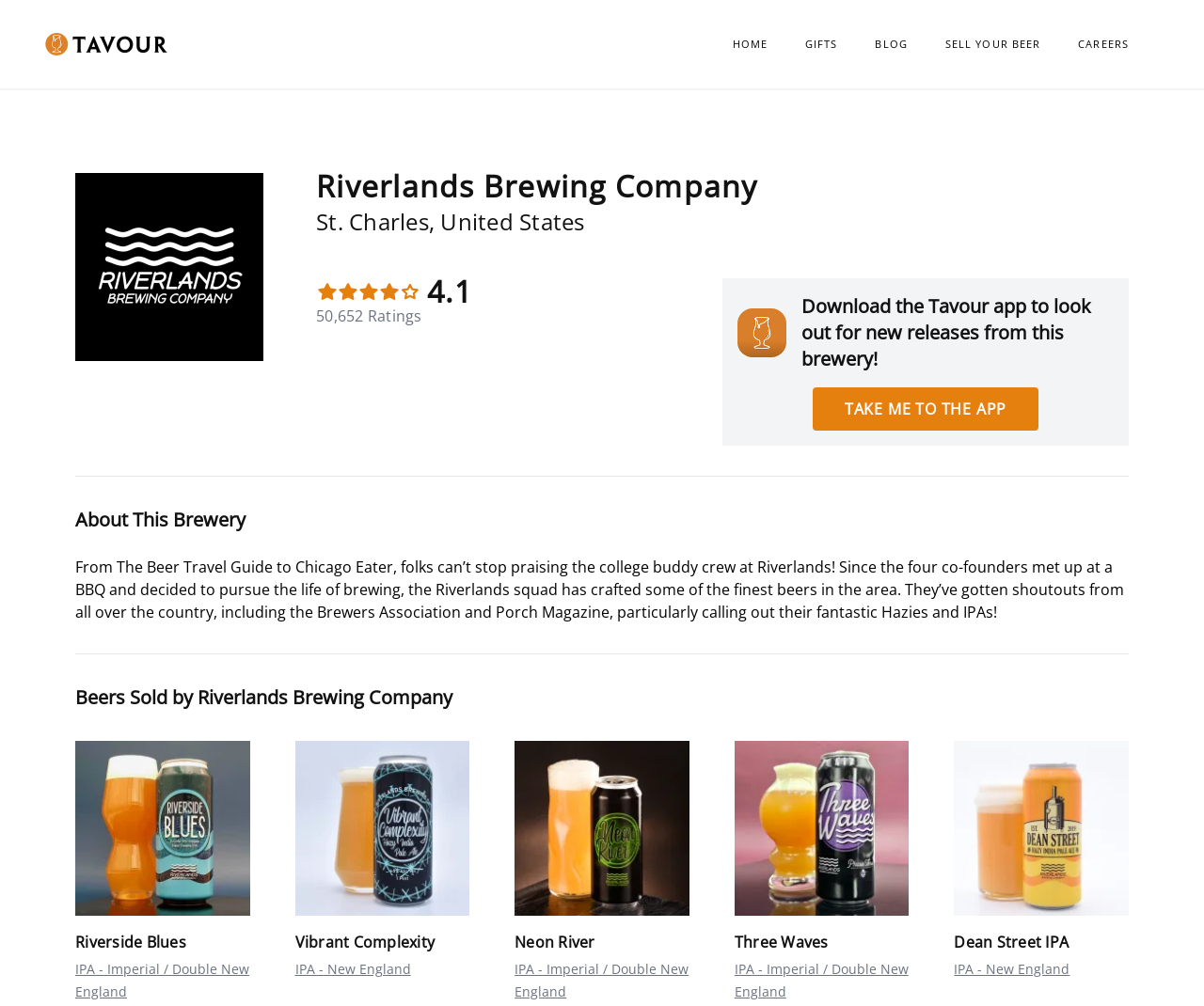What is the rating of Riverlands Brewing Company?
Refer to the image and offer an in-depth and detailed answer to the question.

I found the rating by looking at the heading element with the text '4.1' which is located near the top of the page, accompanied by five star icons.